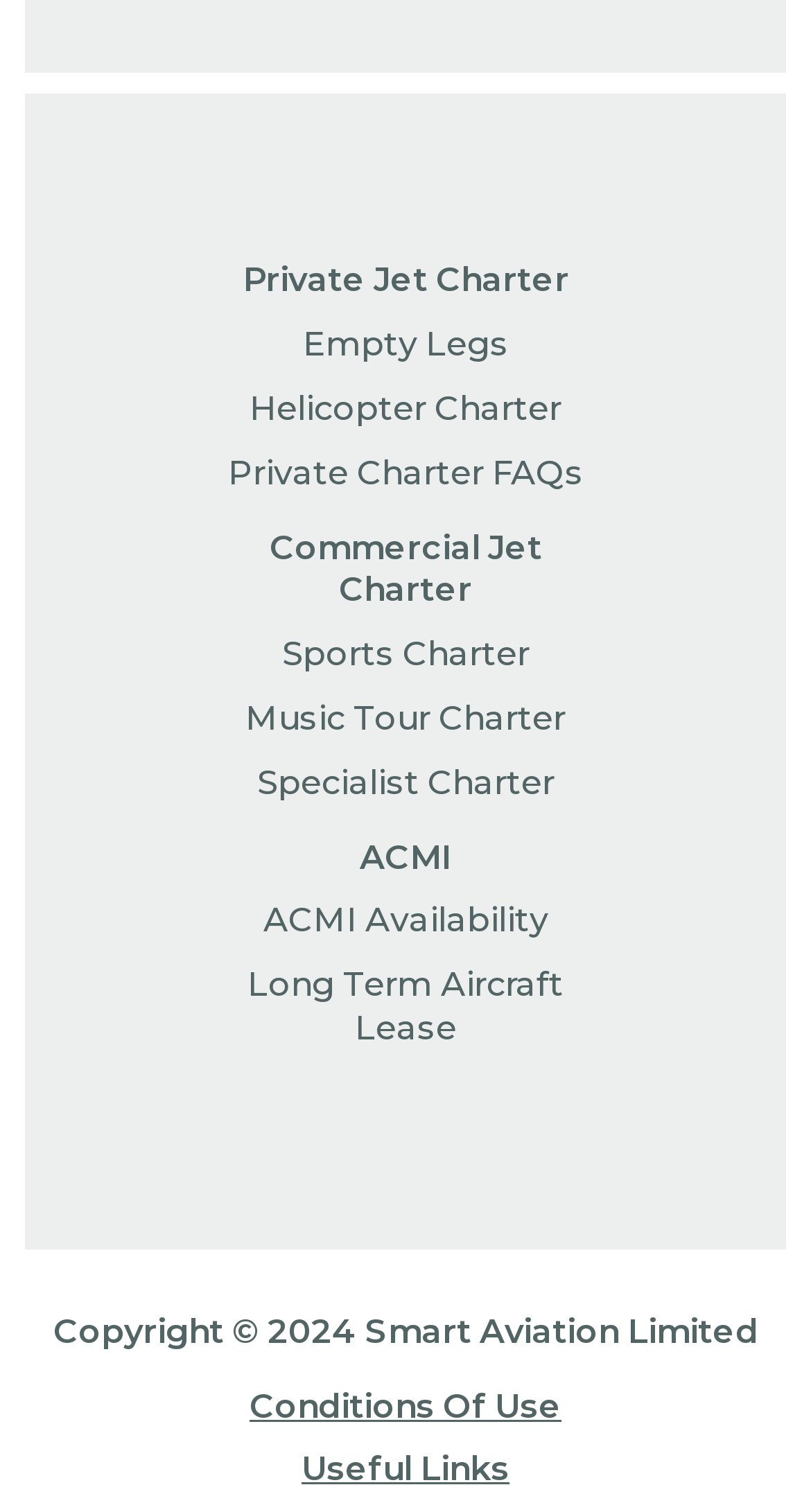What is the copyright year of the webpage?
Provide a one-word or short-phrase answer based on the image.

2024